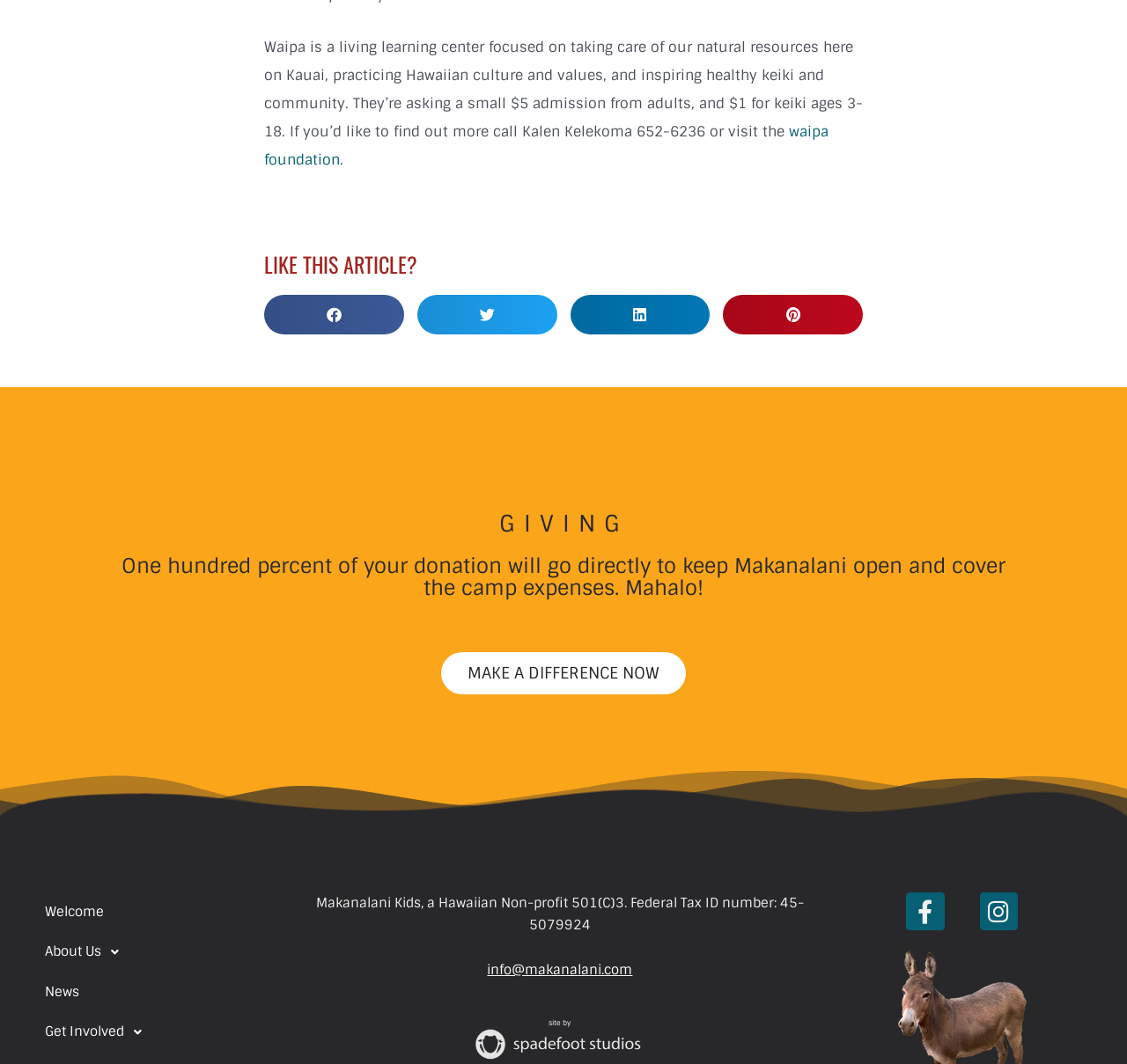What is the contact email of Makanalani?
Provide a fully detailed and comprehensive answer to the question.

The contact email of Makanalani can be found at the bottom of the webpage, which is info@makanalani.com, and is linked to the email address.